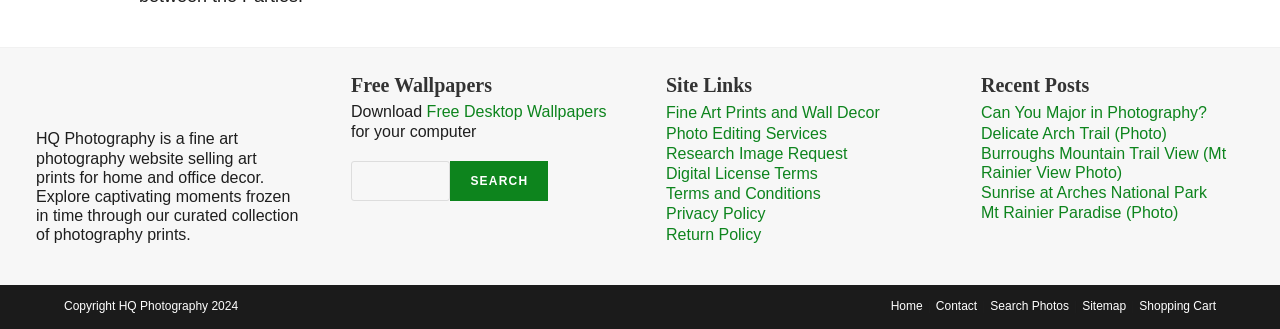Please find the bounding box coordinates of the element that you should click to achieve the following instruction: "Search for free desktop wallpapers". The coordinates should be presented as four float numbers between 0 and 1: [left, top, right, bottom].

[0.333, 0.314, 0.474, 0.366]